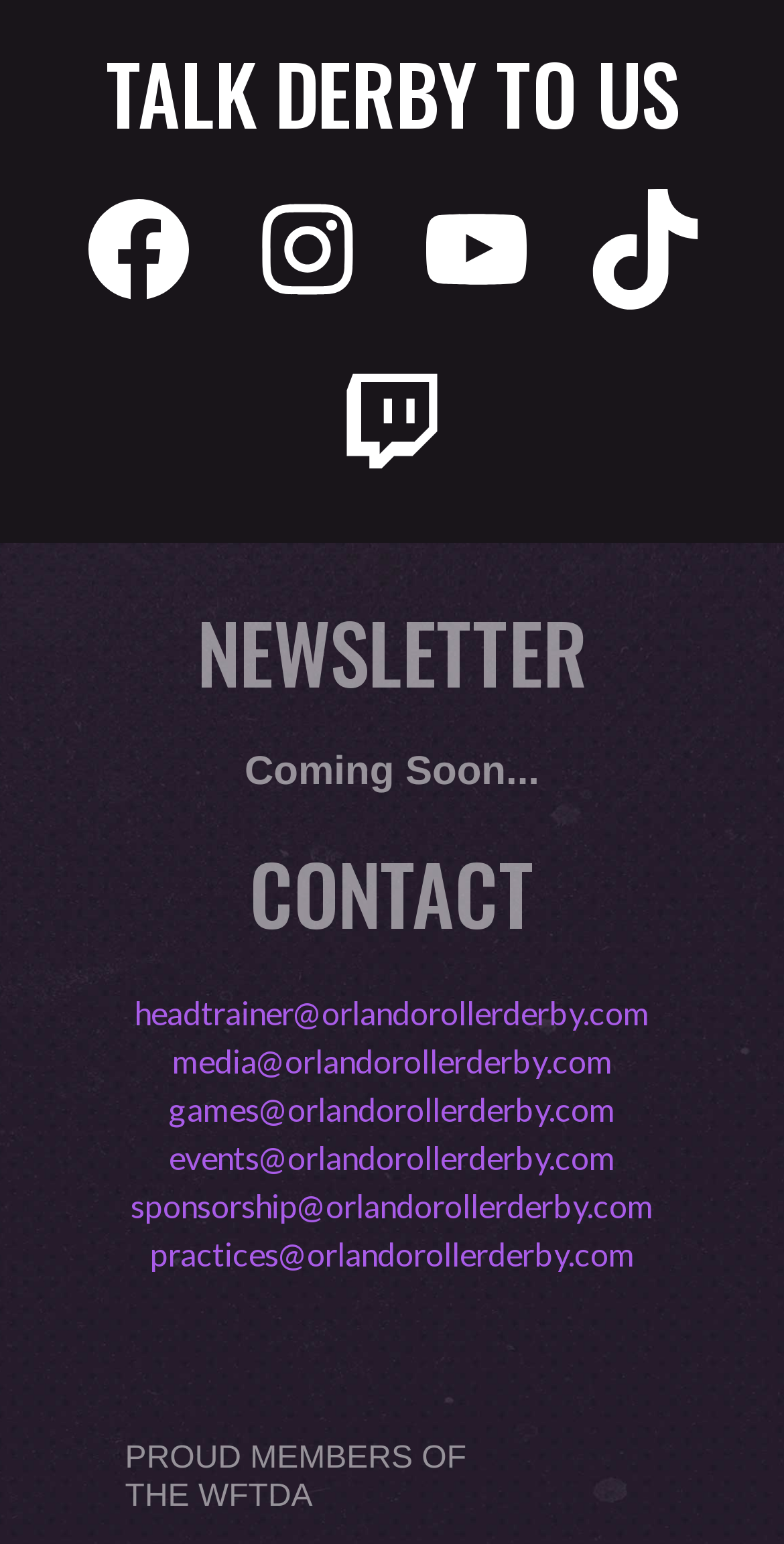Indicate the bounding box coordinates of the clickable region to achieve the following instruction: "Check Orlando Roller Derby's Twitch channel."

[0.423, 0.231, 0.577, 0.31]